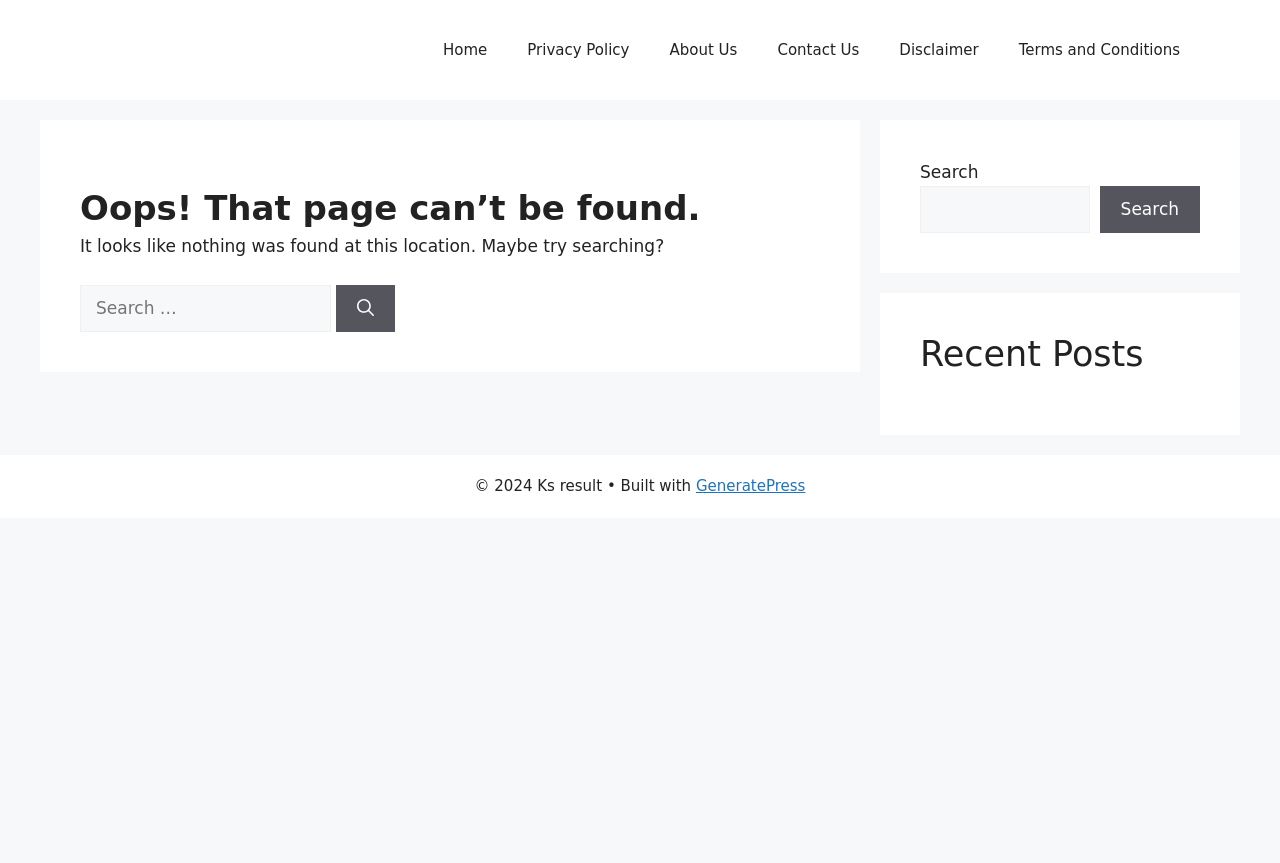Can you look at the image and give a comprehensive answer to the question:
How many navigation links are available?

There are 6 navigation links available, namely 'Home', 'Privacy Policy', 'About Us', 'Contact Us', 'Disclaimer', and 'Terms and Conditions', which can be found in the primary navigation section.